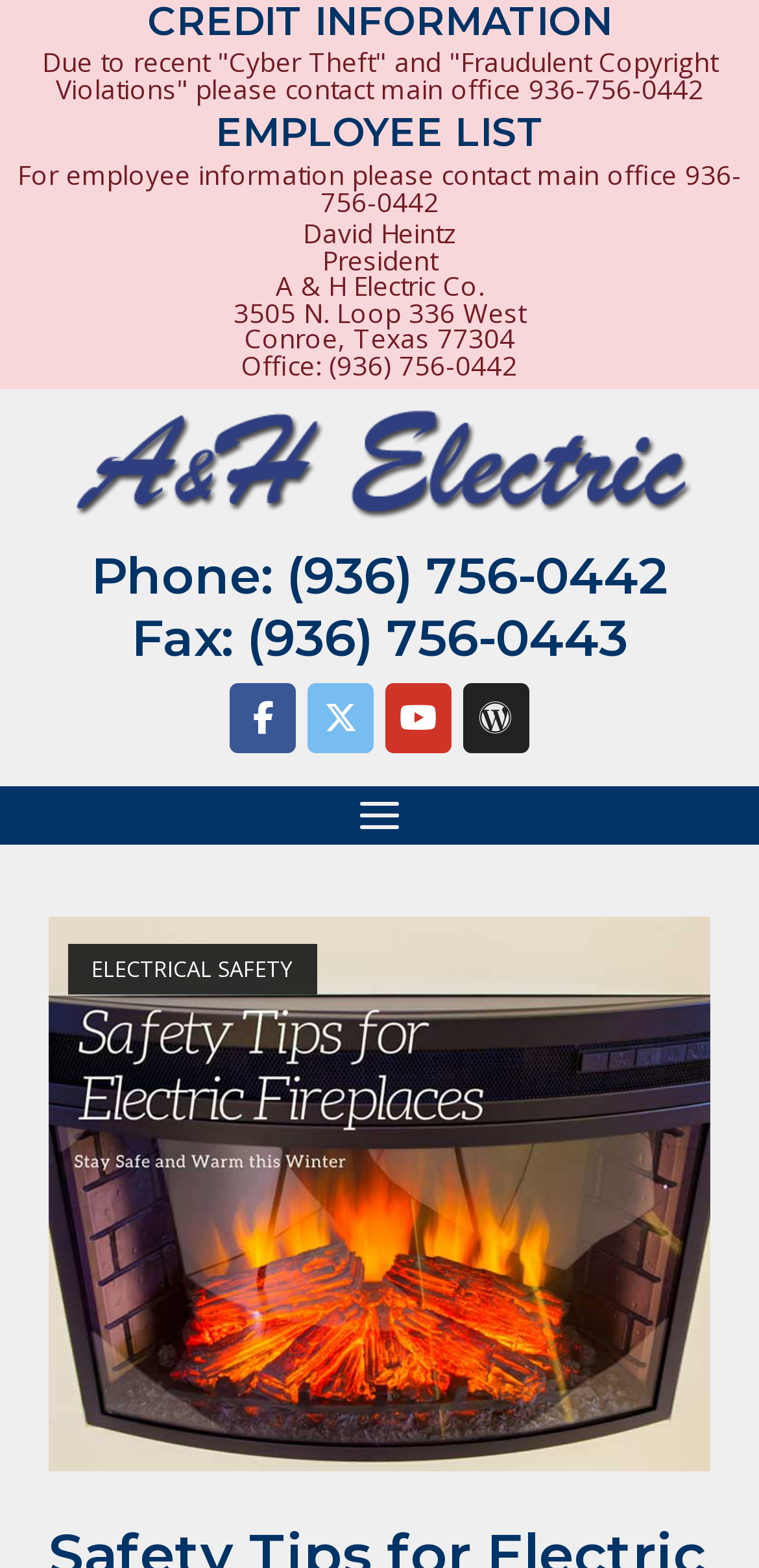Using a single word or phrase, answer the following question: 
What is the phone number?

(936) 756-0442